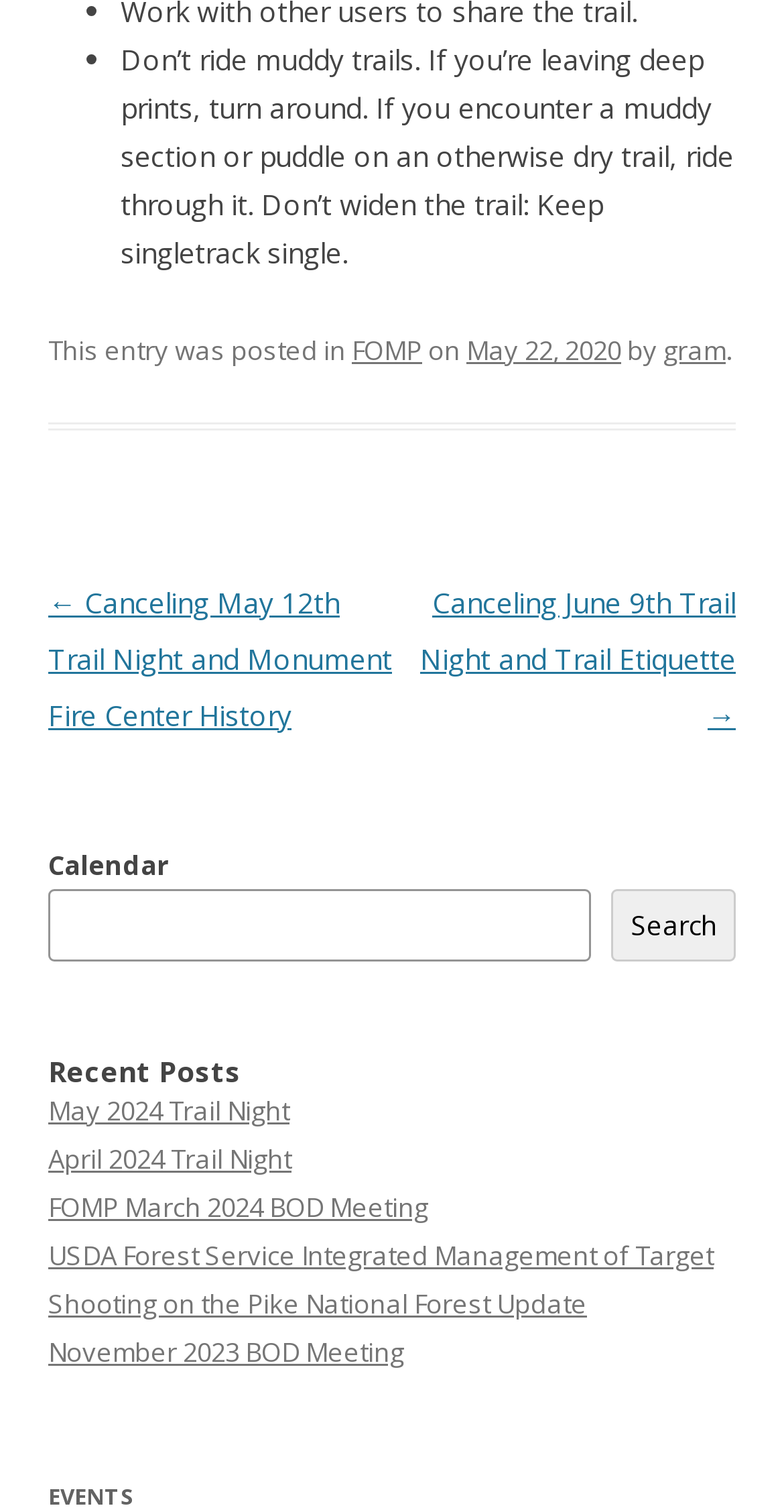Please answer the following question using a single word or phrase: How many navigation links are provided?

2